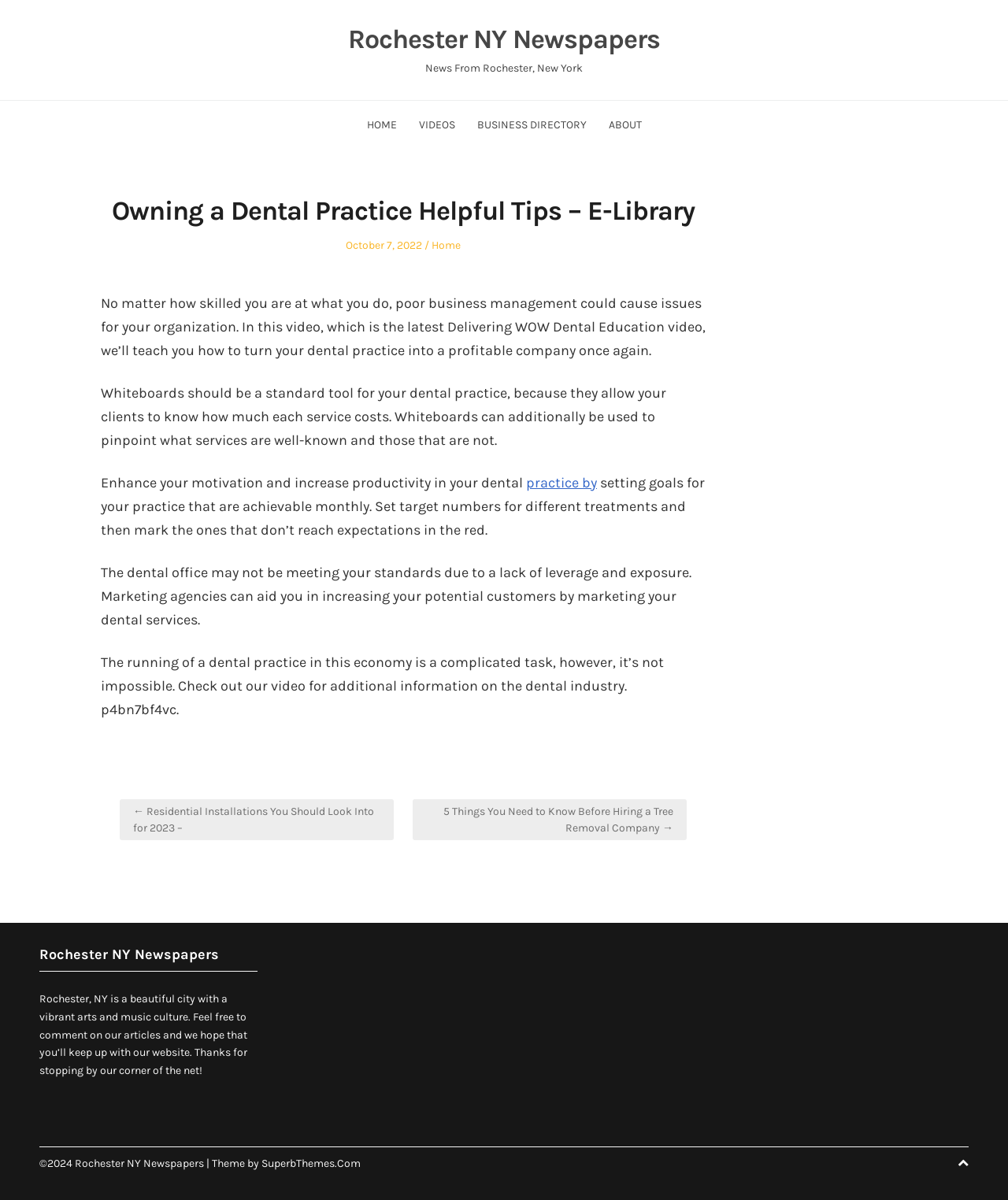Summarize the webpage comprehensively, mentioning all visible components.

The webpage is about a dental practice management article from Rochester NY Newspapers. At the top, there is a link to "Rochester NY Newspapers" and a static text "News From Rochester, New York". Below that, there is a navigation menu with links to "HOME", "VIDEOS", "BUSINESS DIRECTORY", and "ABOUT".

The main content of the page is an article about owning a dental practice, with a heading "Owning a Dental Practice Helpful Tips – E-Library". The article has a brief introduction, followed by several paragraphs of text discussing the importance of business management, using whiteboards, setting goals, and marketing strategies for dental practices.

On the right side of the article, there is a navigation section with links to previous and next posts, labeled "Post navigation". The links are "← Residential Installations You Should Look Into for 2023 –" and "5 Things You Need to Know Before Hiring a Tree Removal Company →".

At the bottom of the page, there is a section with information about Rochester NY Newspapers, including a heading, a brief description of the city, and a copyright notice. There is also a link to the theme provider, SuperbThemes.Com, and a "Back To Top" link at the bottom right corner.